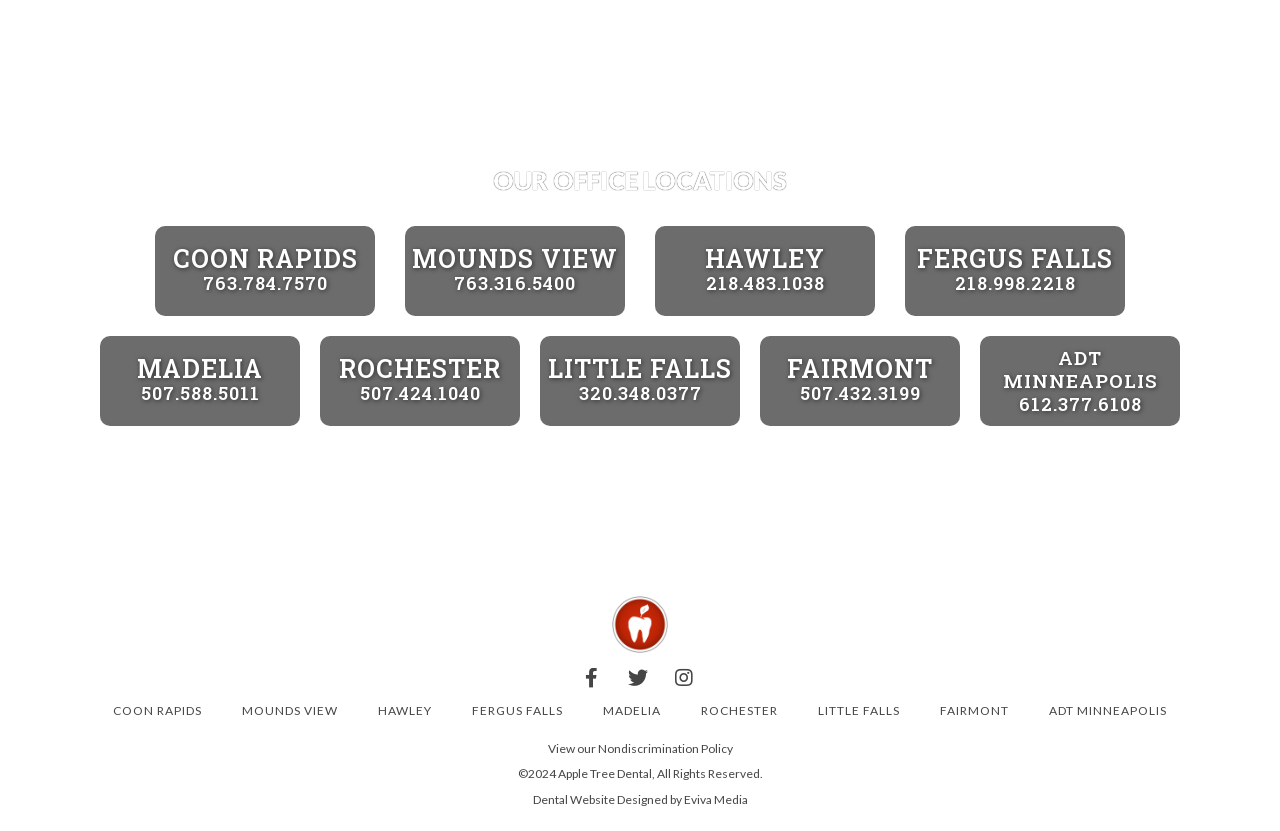Please find the bounding box for the UI component described as follows: "Hawley".

[0.28, 0.828, 0.353, 0.883]